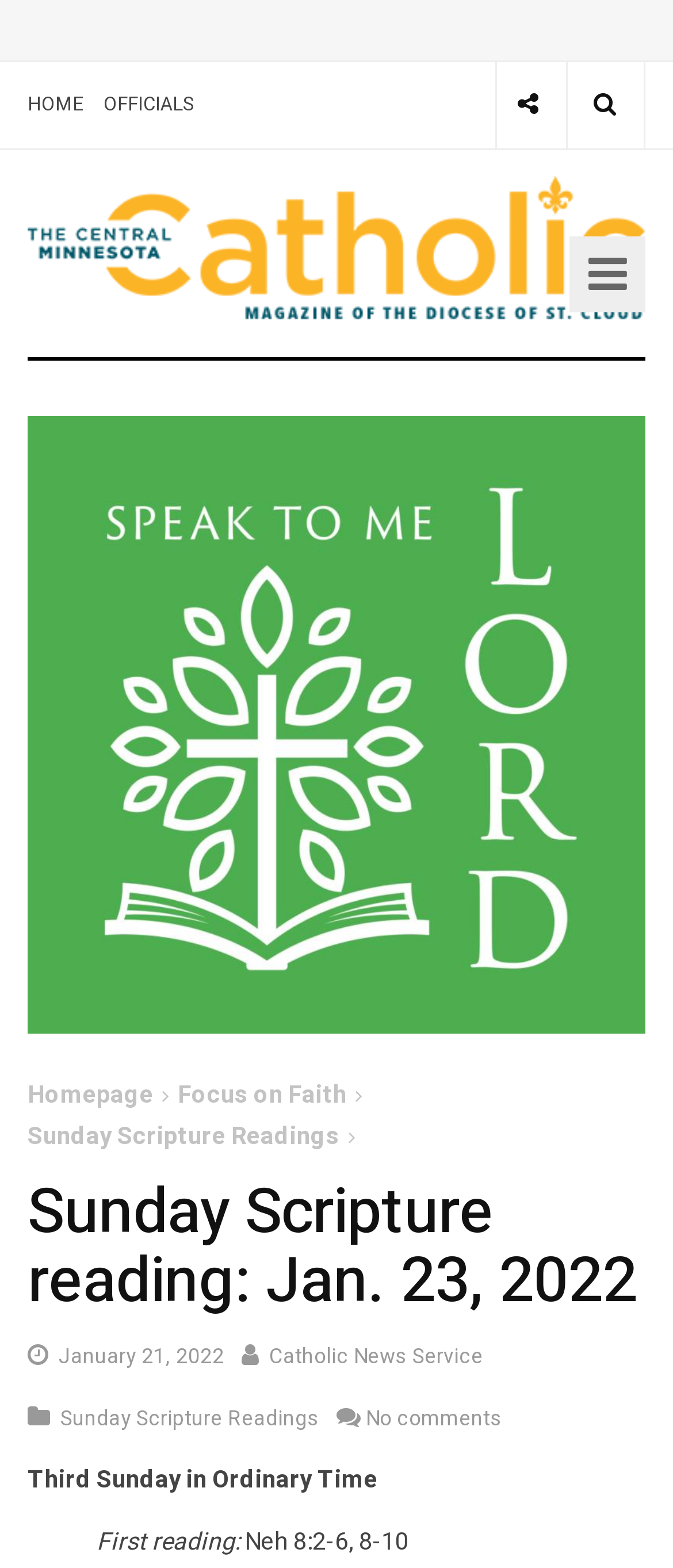Using the given element description, provide the bounding box coordinates (top-left x, top-left y, bottom-right x, bottom-right y) for the corresponding UI element in the screenshot: Home

[0.041, 0.04, 0.123, 0.095]